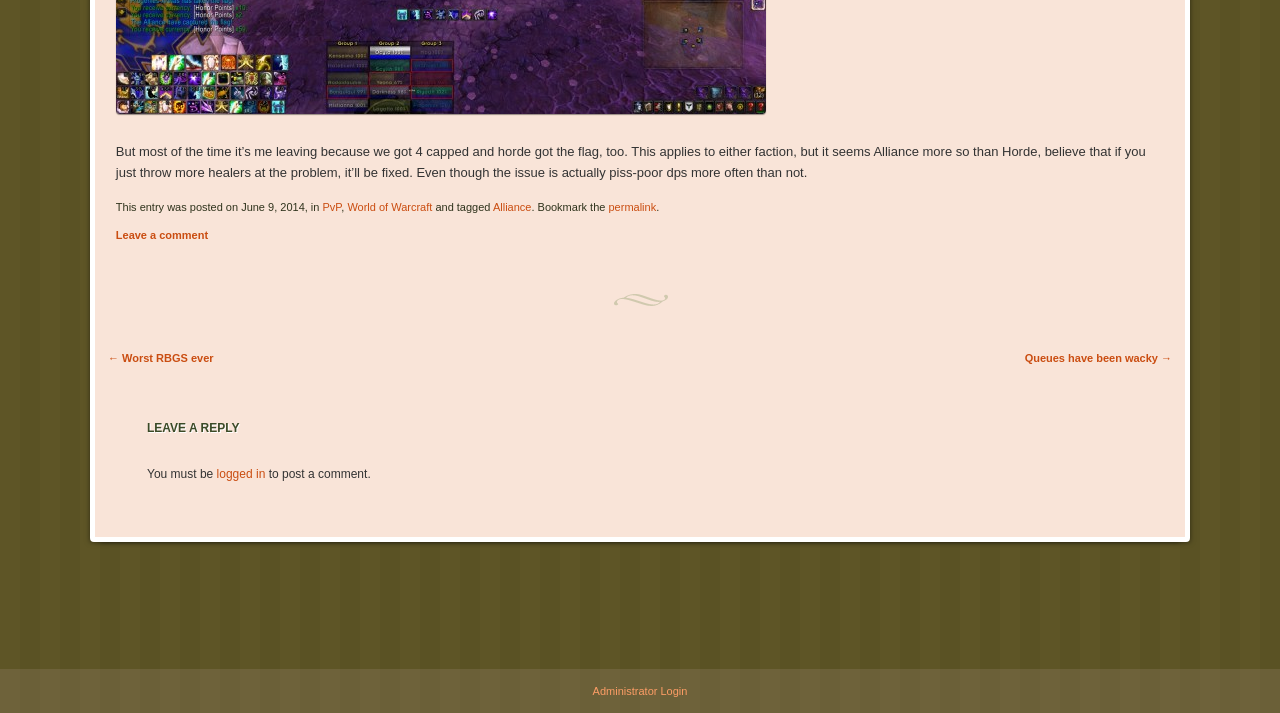Using the information in the image, give a comprehensive answer to the question: 
What is the purpose of the 'Leave a comment' link?

The purpose of the 'Leave a comment' link can be inferred from its text content and its position on the webpage. It is likely that clicking on this link will allow users to leave a comment on the blog post, as it is a common feature in blogging platforms.